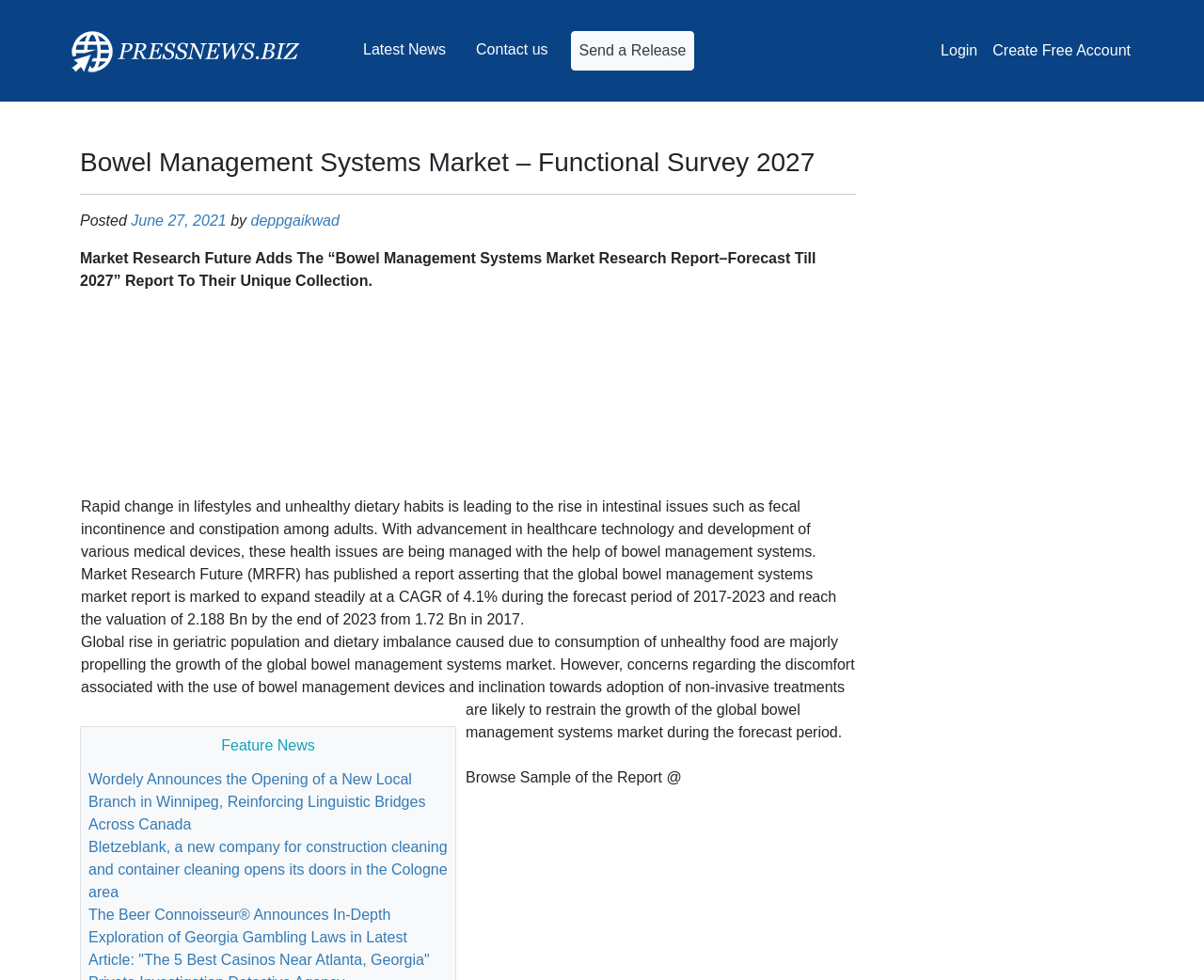What is the expected valuation of the global bowel management systems market by 2023?
Refer to the image and provide a thorough answer to the question.

The webpage states that 'the global bowel management systems market report is marked to expand steadily at a CAGR of 4.1% during the forecast period of 2017-2023 and reach the valuation of 2.188 Bn by the end of 2023', which suggests that the expected valuation of the global bowel management systems market by 2023 is 2.188 Bn.